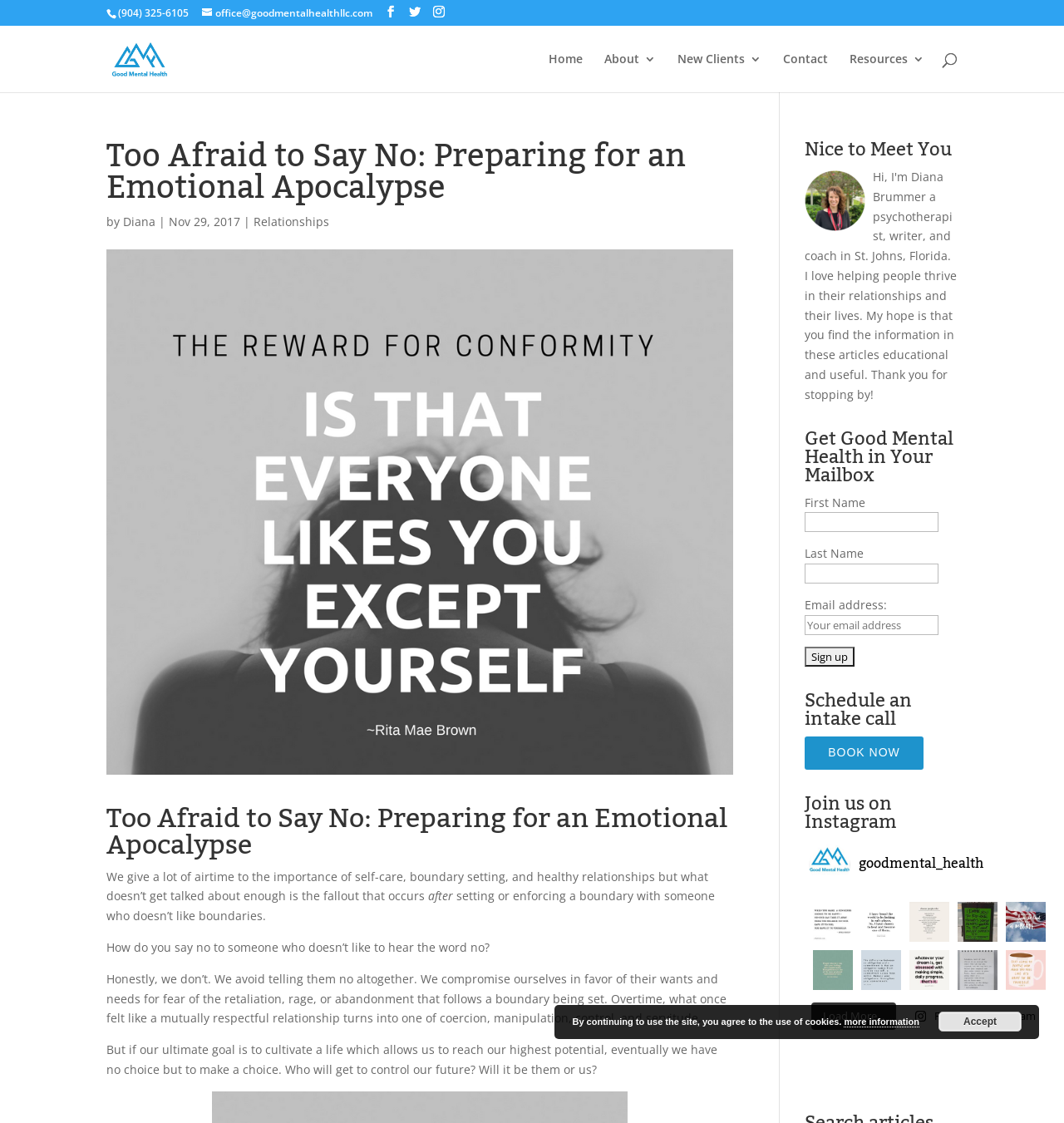Pinpoint the bounding box coordinates of the element that must be clicked to accomplish the following instruction: "Search for something". The coordinates should be in the format of four float numbers between 0 and 1, i.e., [left, top, right, bottom].

[0.157, 0.023, 0.877, 0.024]